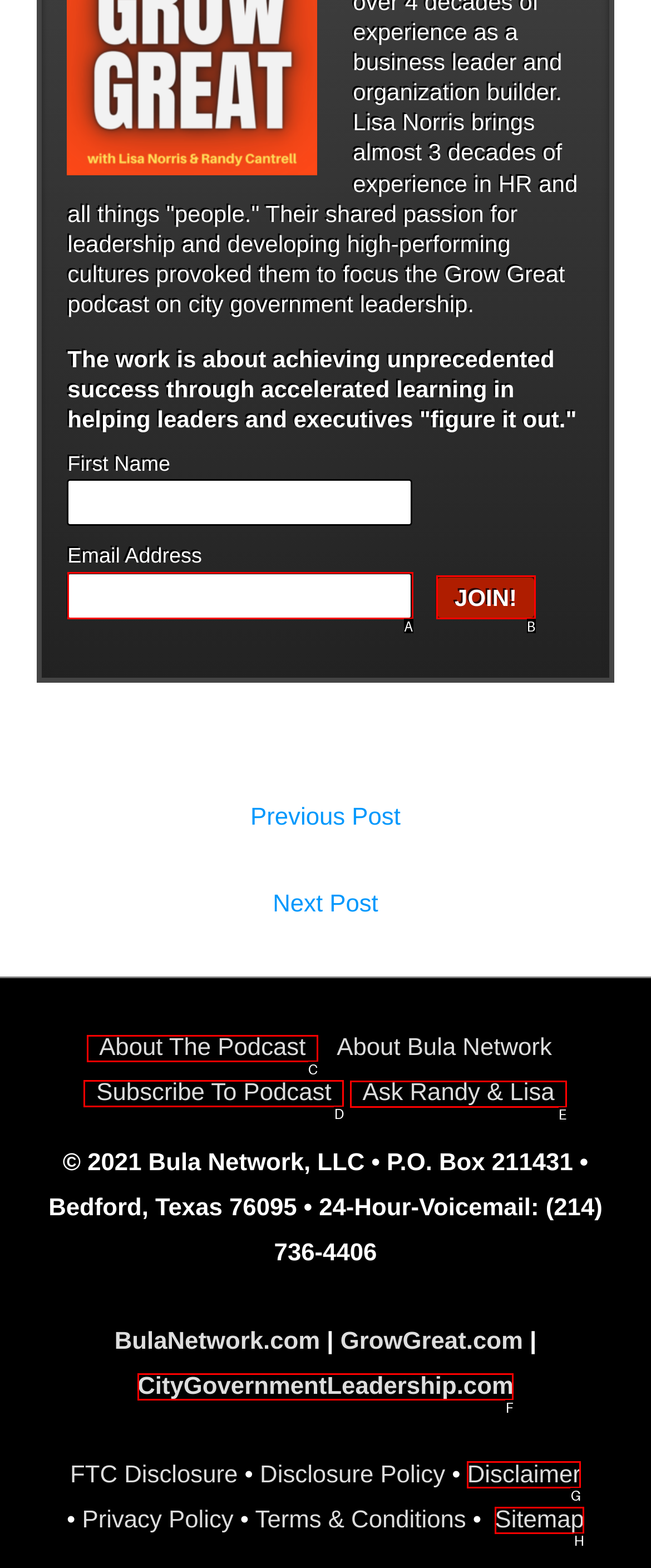Select the letter of the UI element that matches this task: Subscribe to podcast
Provide the answer as the letter of the correct choice.

D